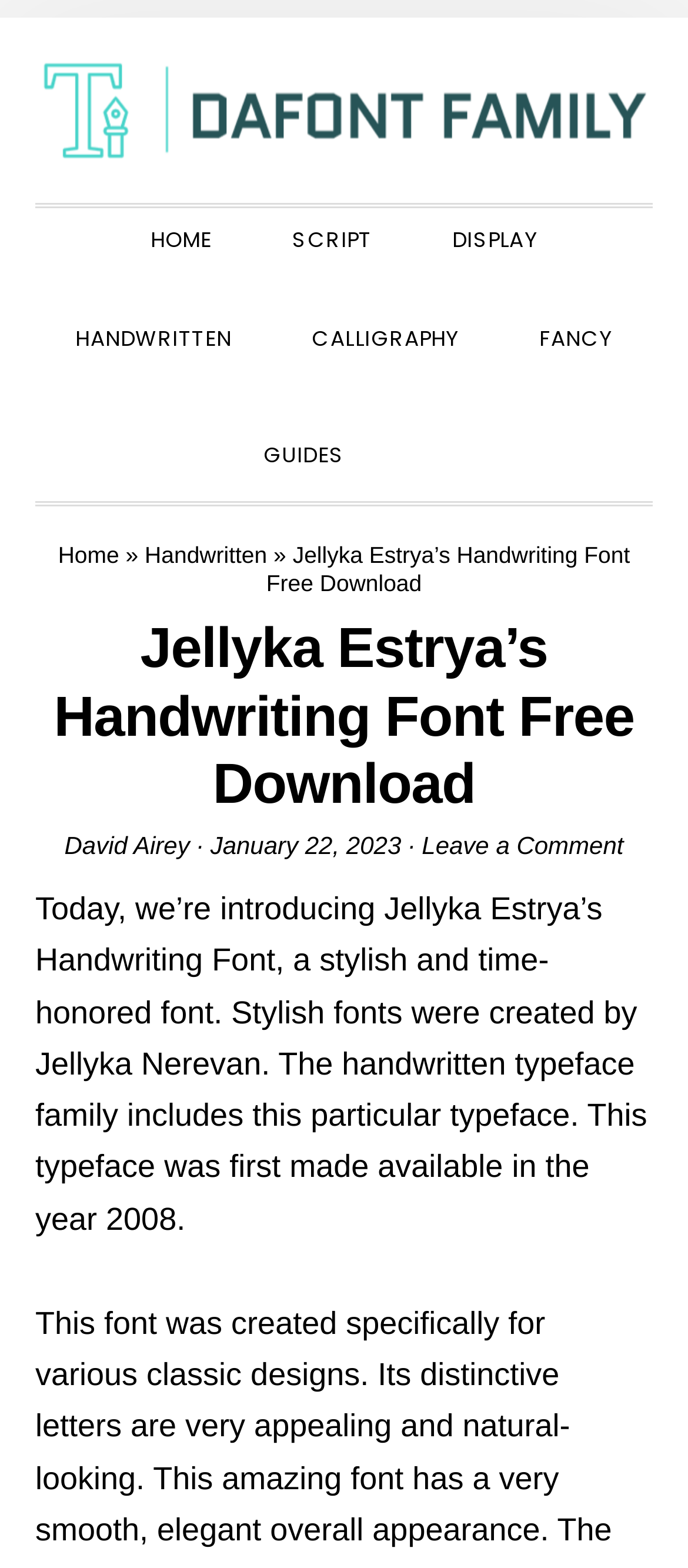Locate the bounding box coordinates of the clickable region necessary to complete the following instruction: "Visit David Airey's page". Provide the coordinates in the format of four float numbers between 0 and 1, i.e., [left, top, right, bottom].

[0.094, 0.53, 0.276, 0.548]